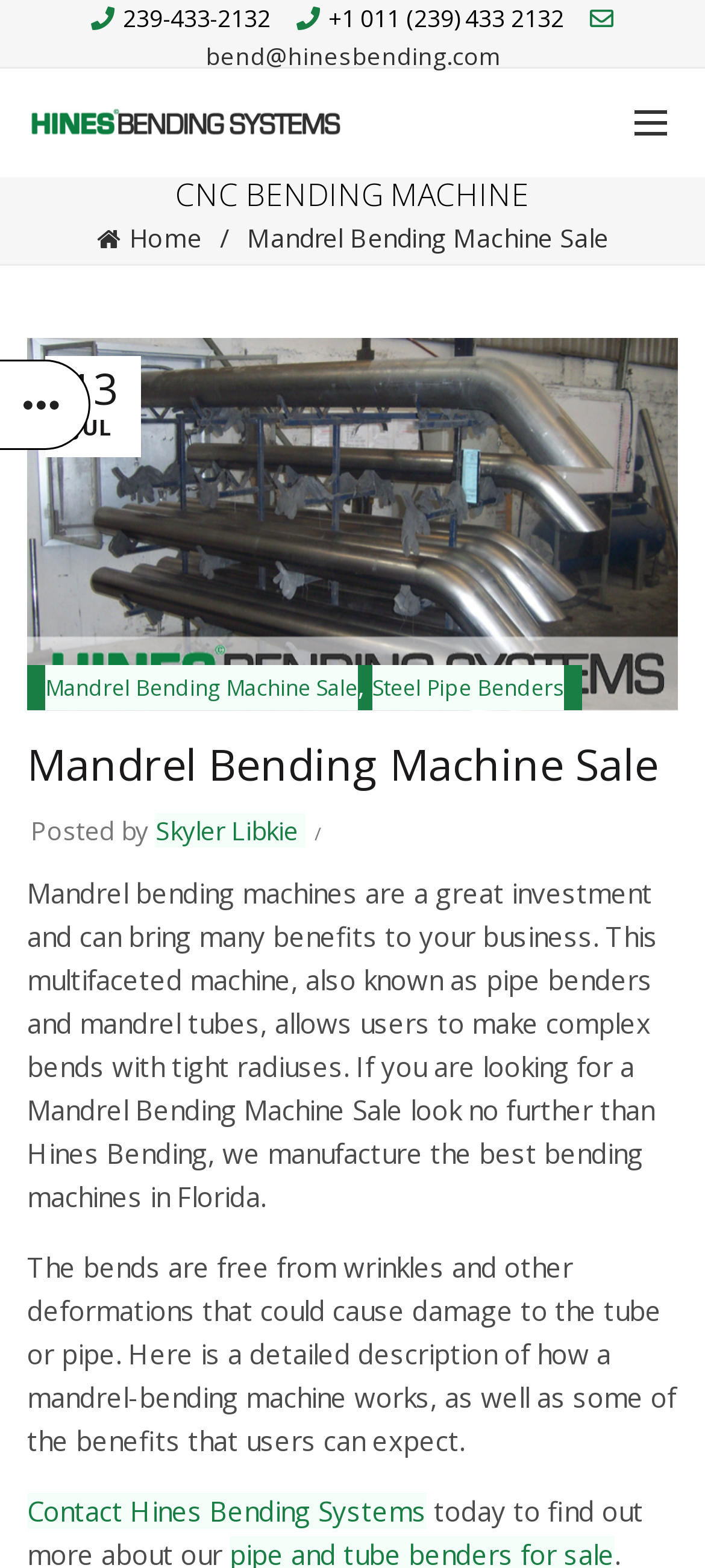Please find the bounding box coordinates of the clickable region needed to complete the following instruction: "Contact Hines Bending Systems". The bounding box coordinates must consist of four float numbers between 0 and 1, i.e., [left, top, right, bottom].

[0.038, 0.952, 0.605, 0.975]